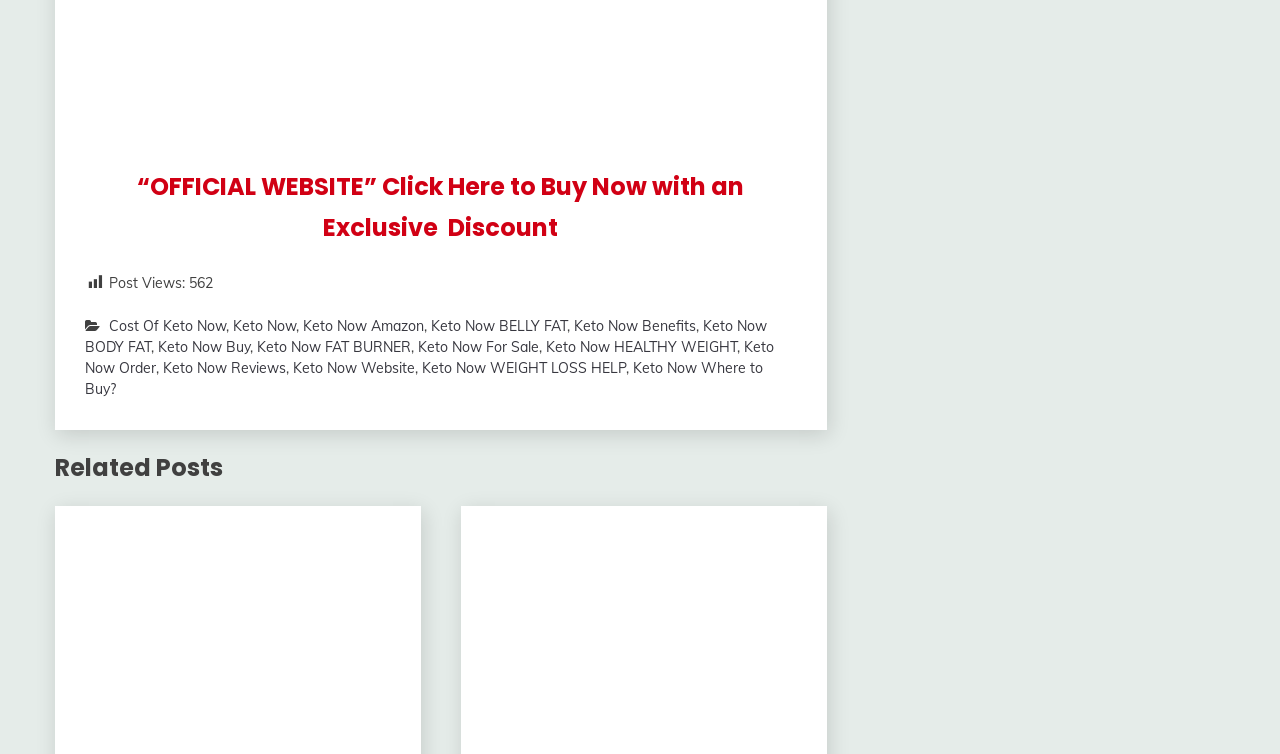Please use the details from the image to answer the following question comprehensively:
What is the bounding box coordinate of the 'Keto Now' image?

The bounding box coordinate of the 'Keto Now' image can be found in the image element with the text 'Keto Now' at the top of the webpage, which is [0.133, 0.029, 0.555, 0.19].